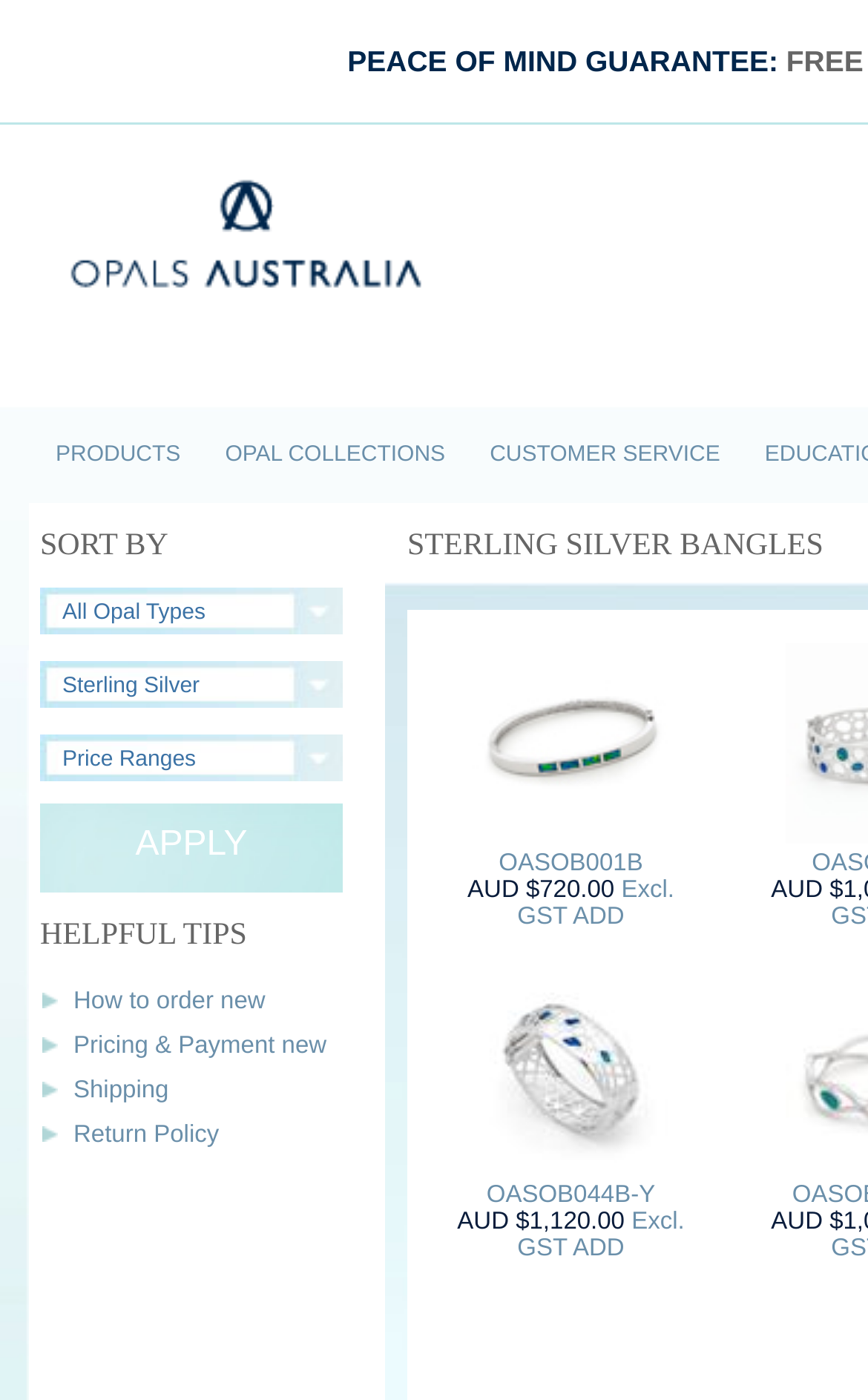What is the topic of the 'HELPFUL TIPS' section?
Look at the screenshot and provide an in-depth answer.

The 'HELPFUL TIPS' section appears to provide tips related to ordering and payment, as it includes links to topics such as 'How to order new', 'Pricing & Payment new', and 'Shipping'.